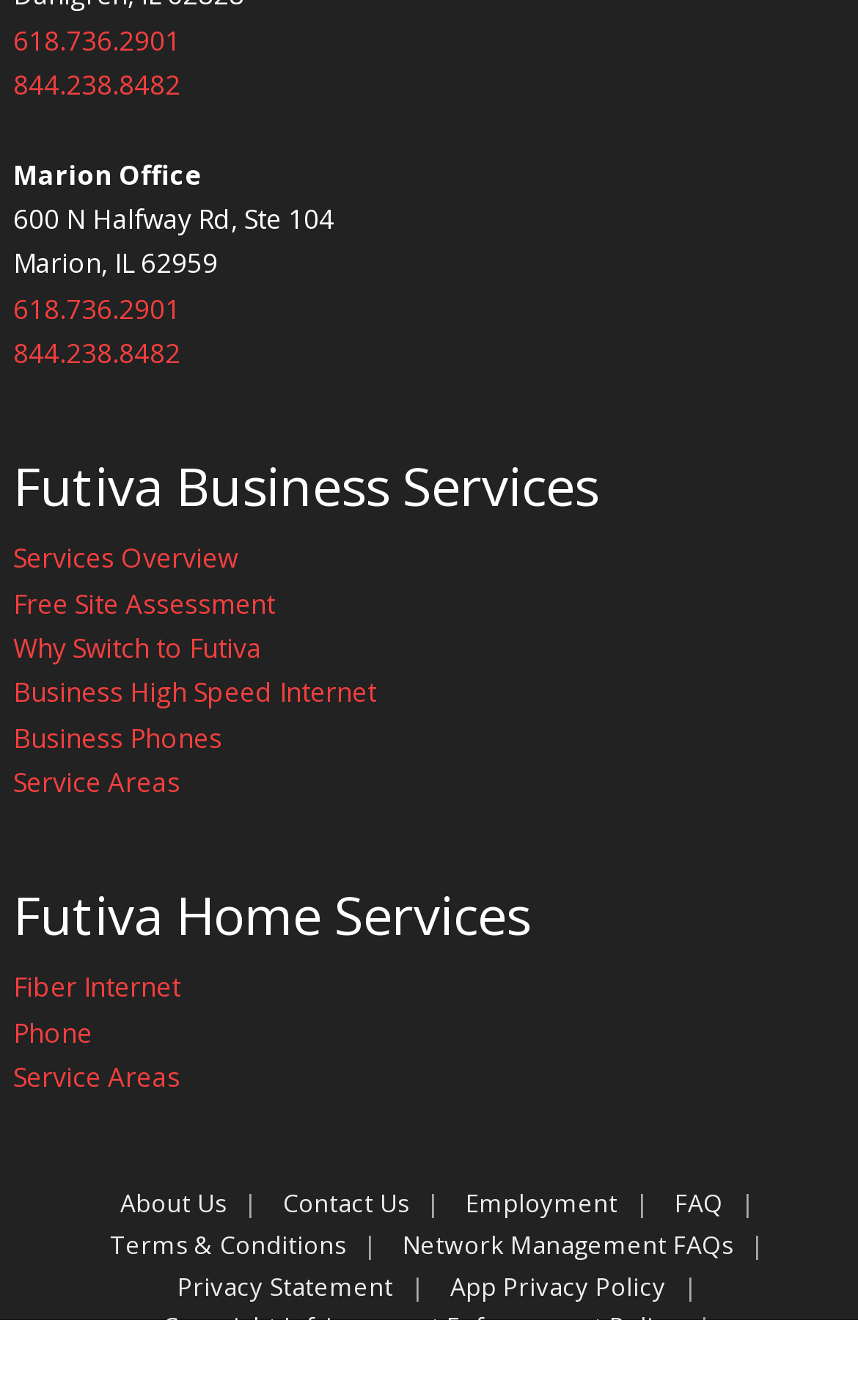Highlight the bounding box coordinates of the element you need to click to perform the following instruction: "Visit About Us page."

[0.119, 0.848, 0.283, 0.871]